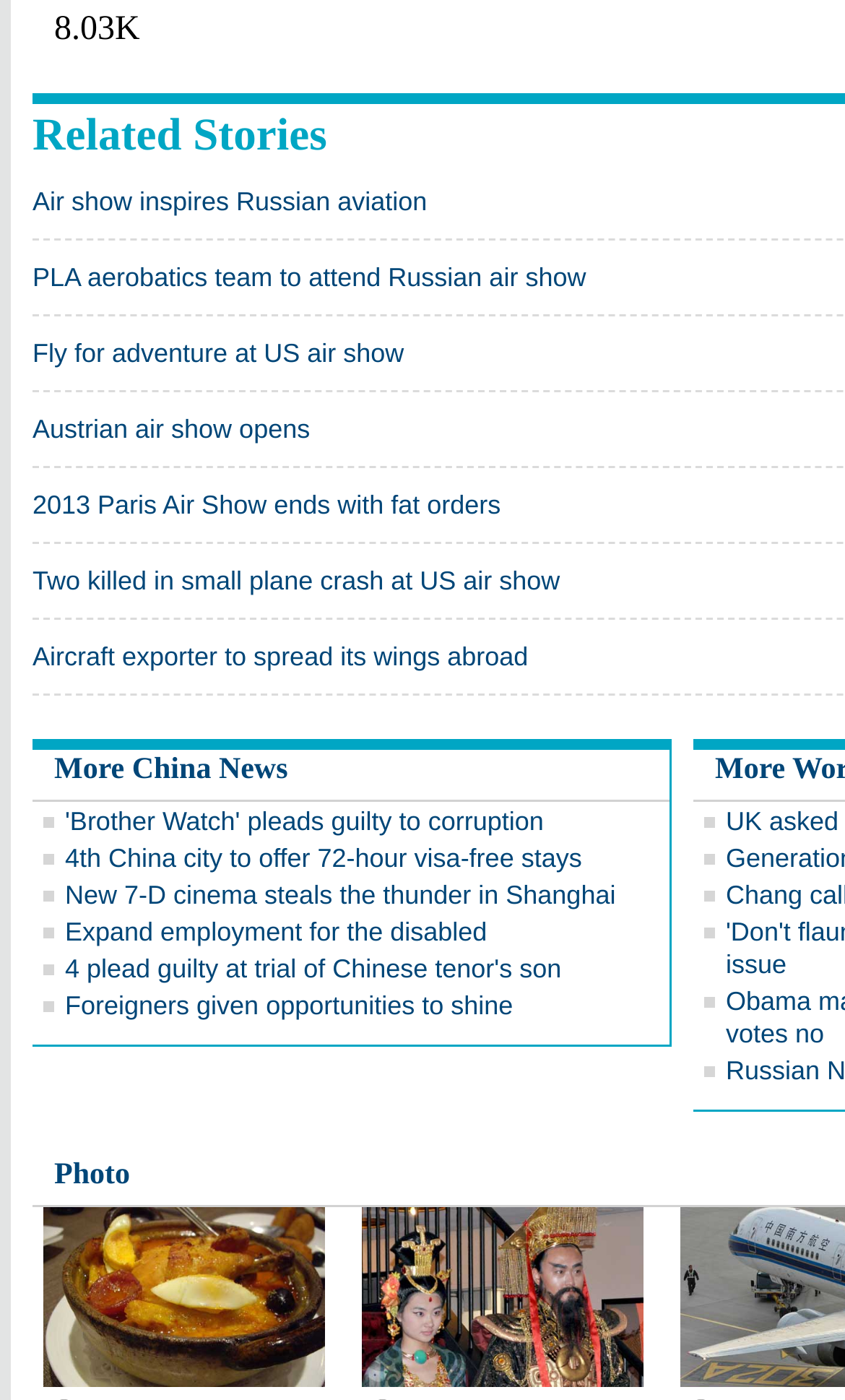What is the topic of the first link?
Provide an in-depth and detailed answer to the question.

The first link has the text 'Air show inspires Russian aviation', so the topic is air show.